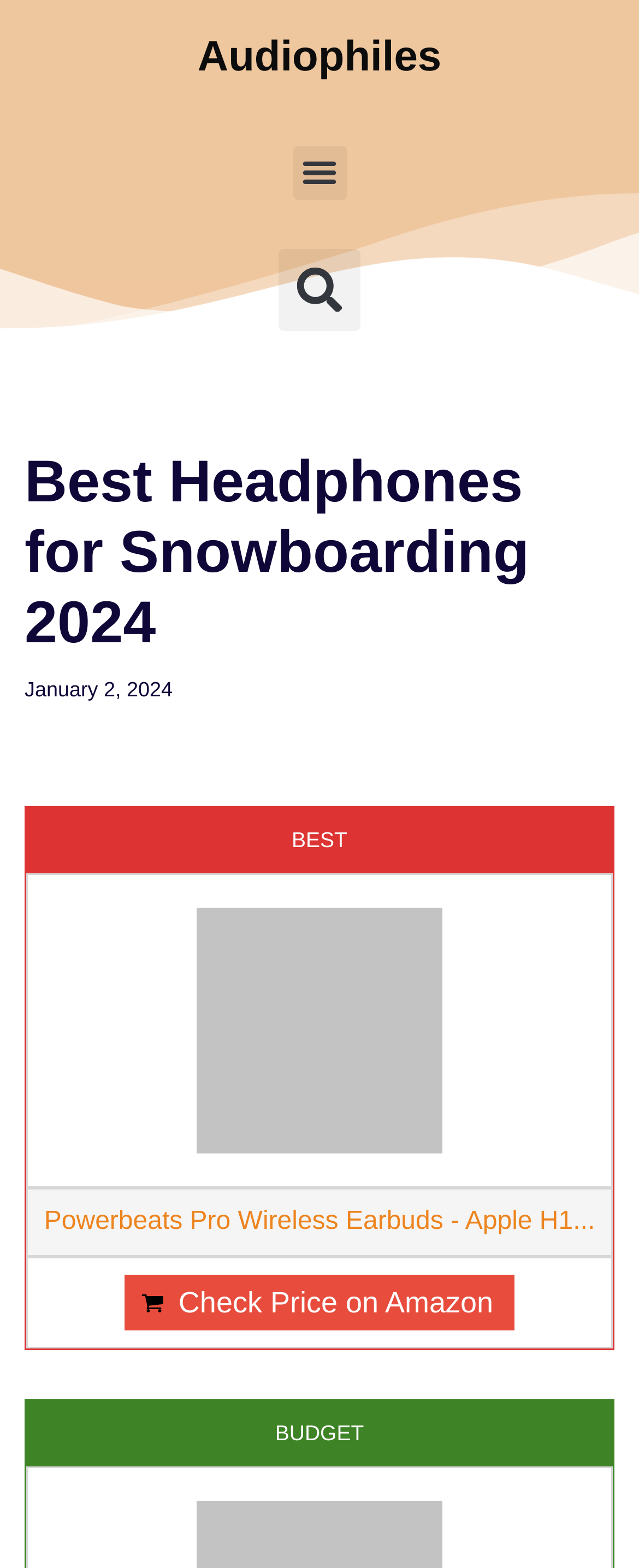Identify the coordinates of the bounding box for the element described below: "Skip to content". Return the coordinates as four float numbers between 0 and 1: [left, top, right, bottom].

[0.0, 0.033, 0.077, 0.054]